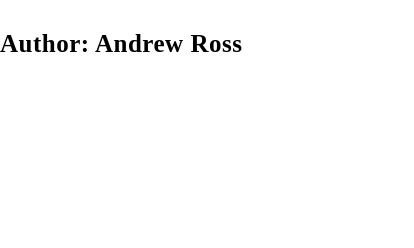What is the context of the articles?
From the screenshot, provide a brief answer in one word or phrase.

Cultural and political themes